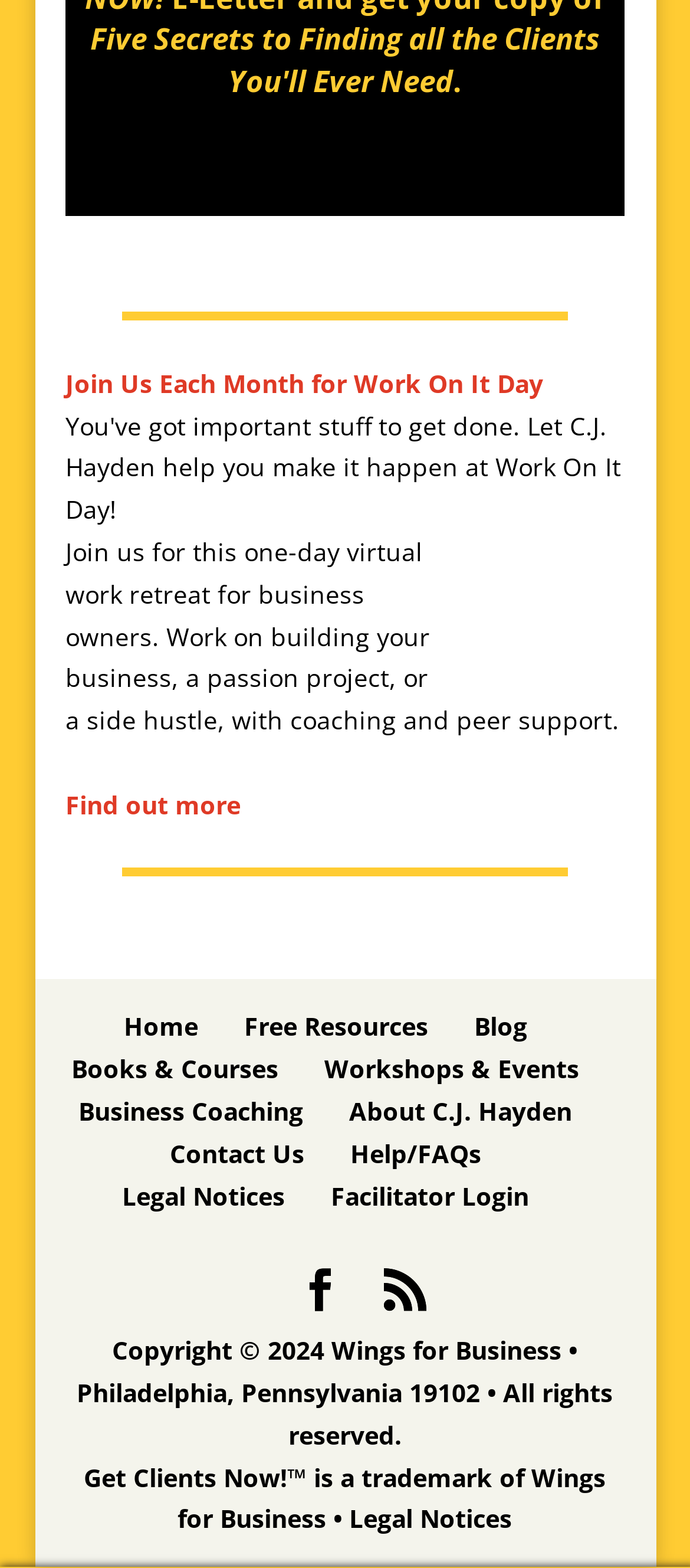Find the bounding box coordinates of the clickable element required to execute the following instruction: "Browse Health & Beauty category". Provide the coordinates as four float numbers between 0 and 1, i.e., [left, top, right, bottom].

None